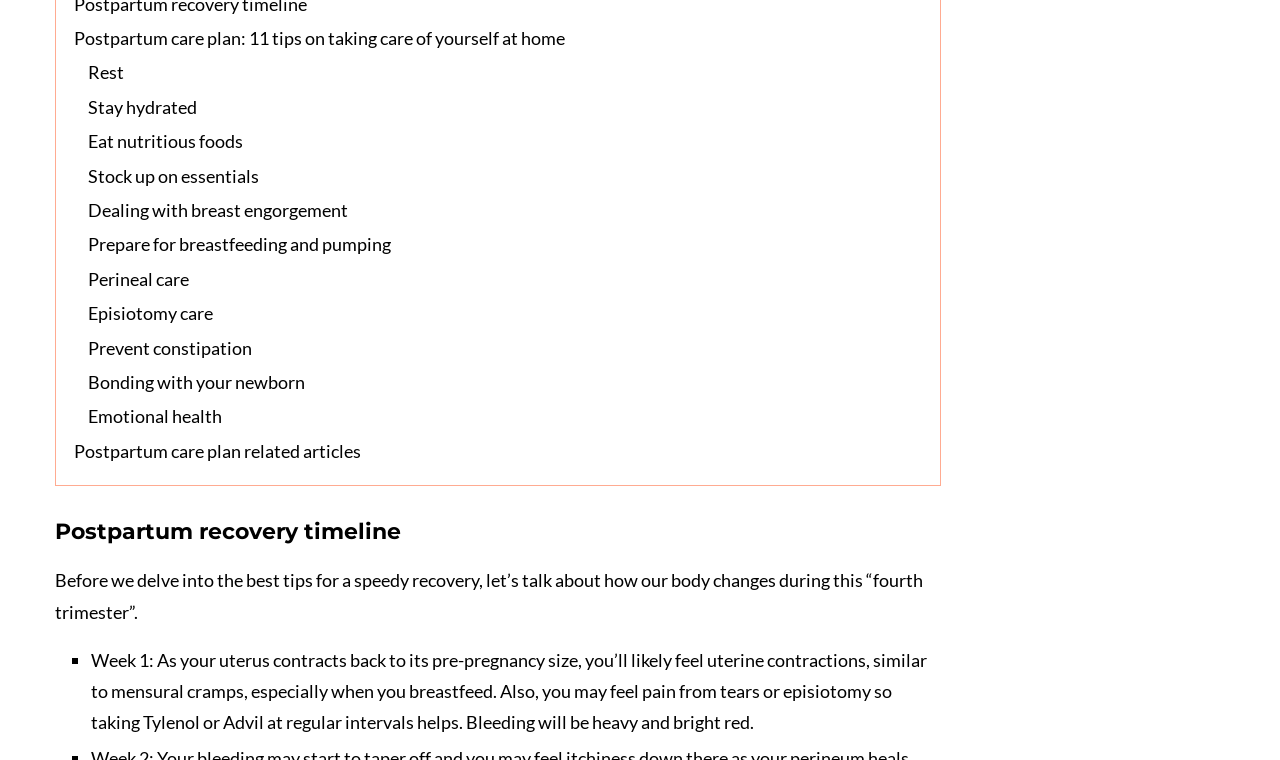Give a short answer to this question using one word or a phrase:
What is the change in the uterus during the first week?

Contracts back to pre-pregnancy size